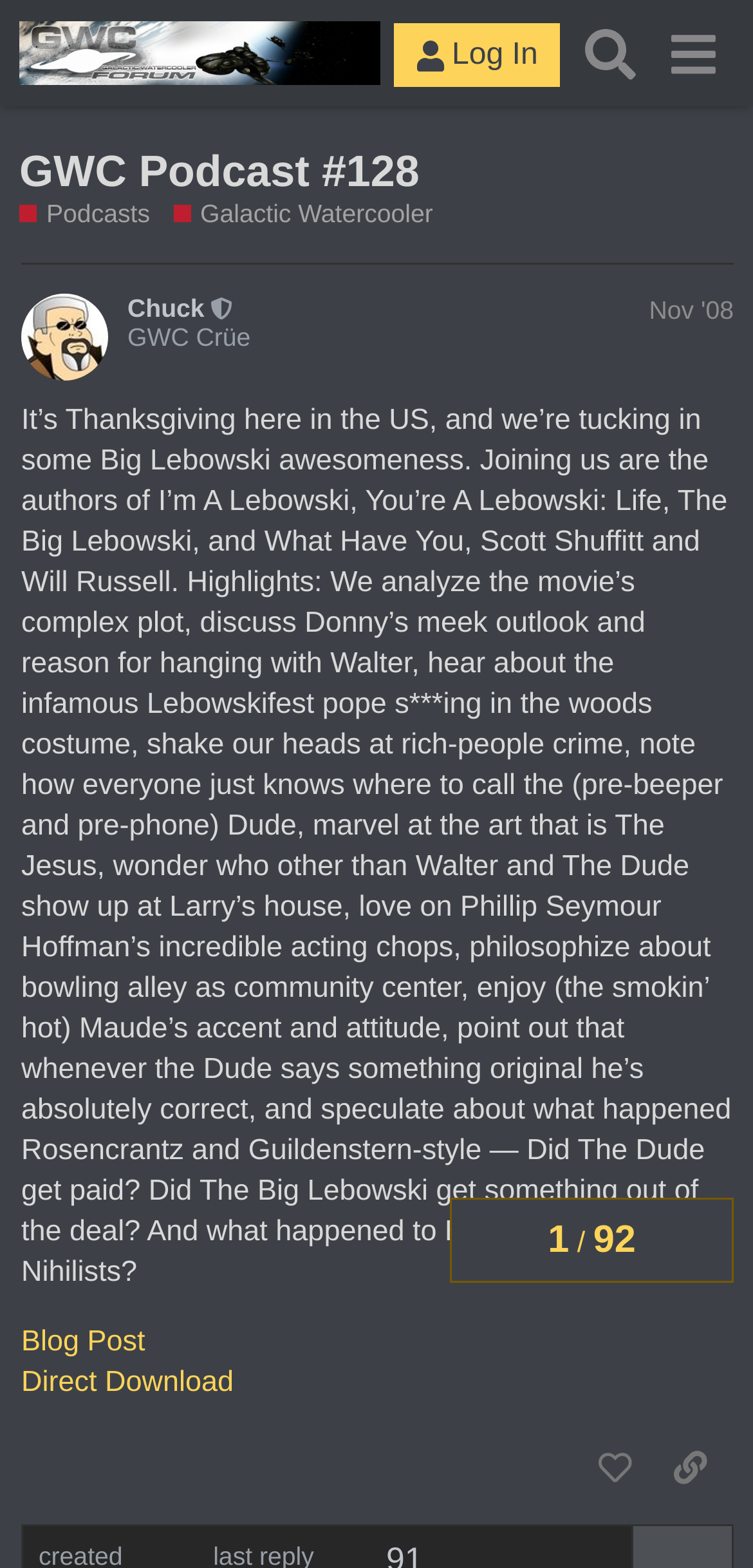What is the topic of the podcast?
Look at the image and provide a short answer using one word or a phrase.

Big Lebowski